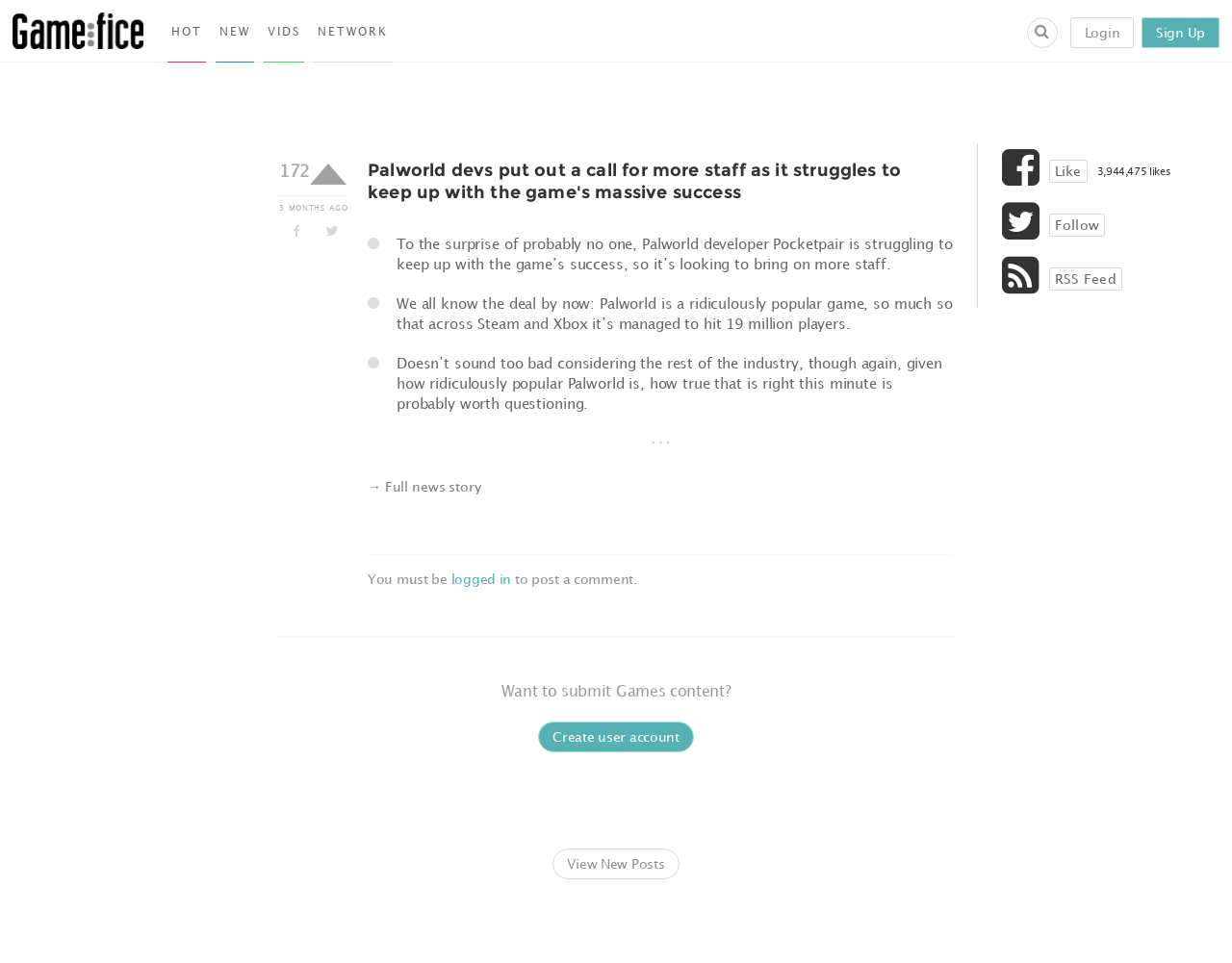What is the name of the game mentioned in the article?
Offer a detailed and full explanation in response to the question.

The article mentions 'Palworld' as the game that has achieved massive success and is struggling to keep up with its popularity.